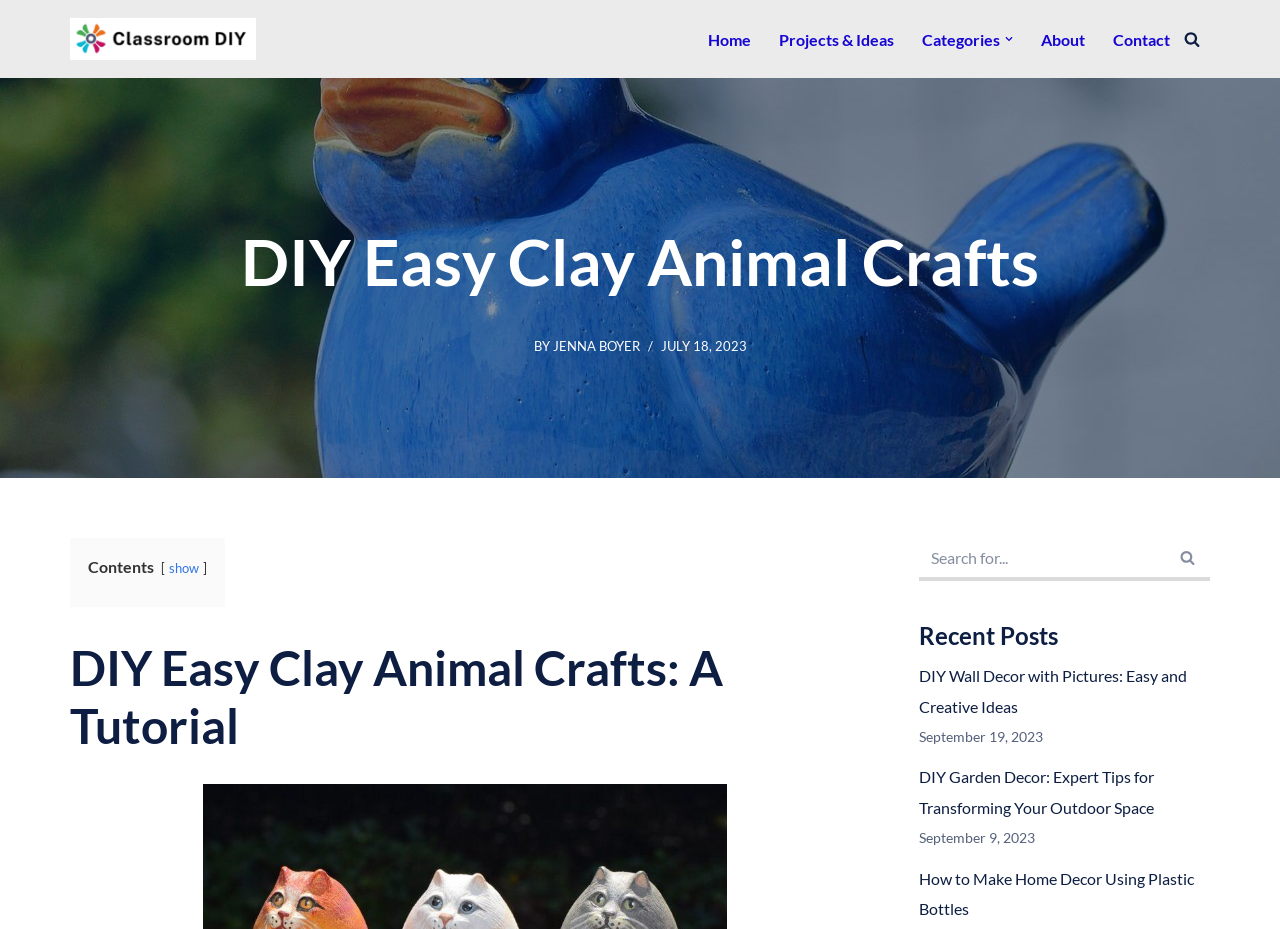Give an extensive and precise description of the webpage.

This webpage is about DIY Easy Clay Animal Crafts, featuring a tutorial and similar creative projects to do at home. At the top left, there is a "Skip to content" link, followed by a link to "Classroom DIY The best information for arts & crafts". To the right of these links, there is a primary navigation menu with links to "Home", "Projects & Ideas", "Categories", and "About" and "Contact" pages. The navigation menu also has a "Search" link with a magnifying glass icon.

Below the navigation menu, there is a heading that reads "DIY Easy Clay Animal Crafts". Underneath, there is a byline "BY JENNA BOYER" with the date "JULY 18, 2023". 

On the left side of the page, there is a table of contents with a "show" link. Below the table of contents, there is a heading "DIY Easy Clay Animal Crafts: A Tutorial". 

On the right side of the page, there is a search box with a "Search" button and a magnifying glass icon. Below the search box, there is a section titled "Recent Posts" with three links to recent articles, including "DIY Wall Decor with Pictures: Easy and Creative Ideas", "DIY Garden Decor: Expert Tips for Transforming Your Outdoor Space", and "How to Make Home Decor Using Plastic Bottles", each with their respective dates.